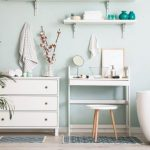Offer a detailed explanation of what is depicted in the image.

The image showcases a beautifully organized bathroom setting characterized by a soft color palette of light blues and whites. On the left, a stylish white dresser with three drawers provides ample storage, complemented by decorative items that enhance the aesthetic. To the right, a sleek vanity table stands, featuring a round mirror and carefully arranged cosmetics, suggesting a space designed for both function and style. Above the vanity, a minimalist shelf displays teal-colored accessories and a few artful pieces, adding a pop of color against the soothing backdrop. To complete the scene, a simple round stool invites comfort, while a modern freestanding bathtub rests in the corner, creating an inviting atmosphere perfect for relaxation and self-care. The overall design reflects a calming and organized approach to bathroom decor, encouraging a serene personal space.